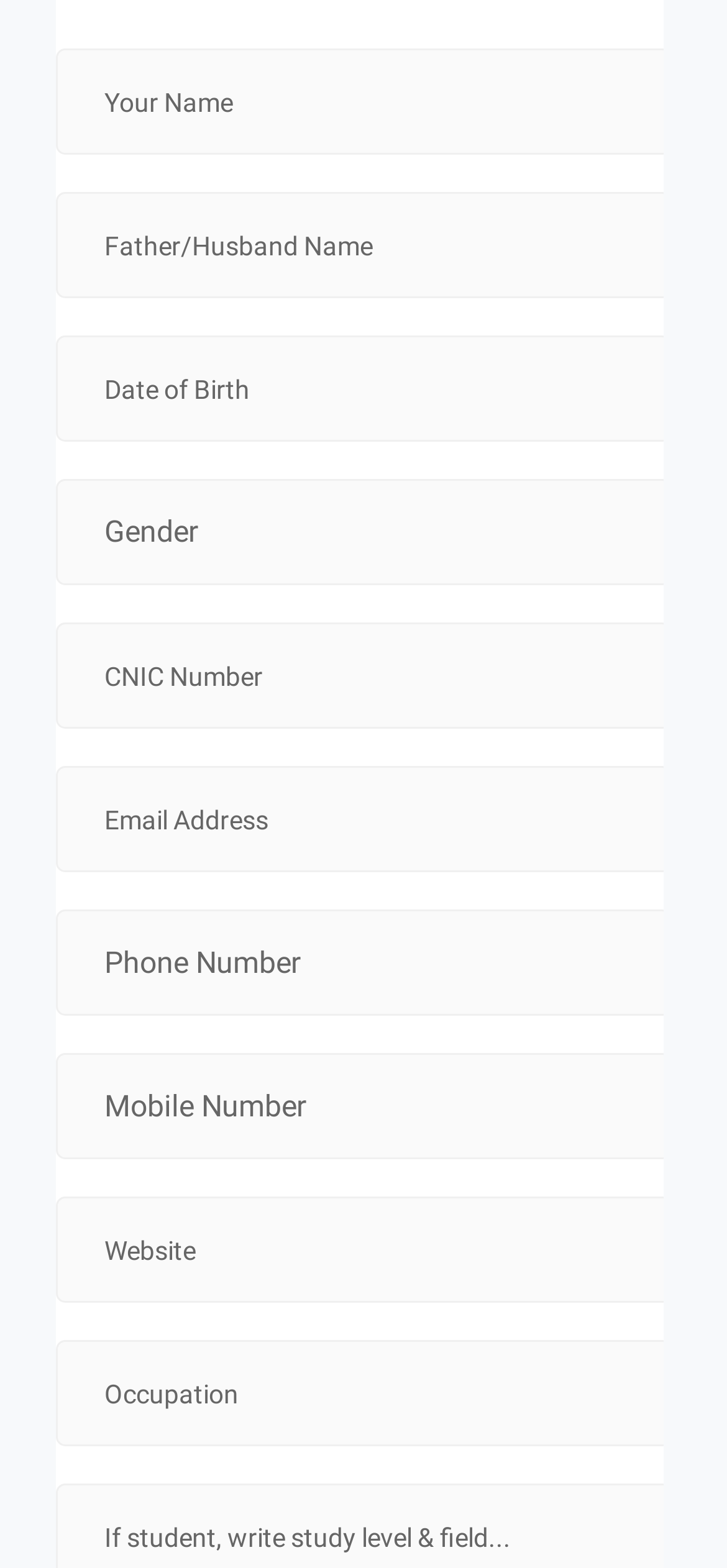What is the first field to fill in the form?
Answer with a single word or phrase, using the screenshot for reference.

Your Name